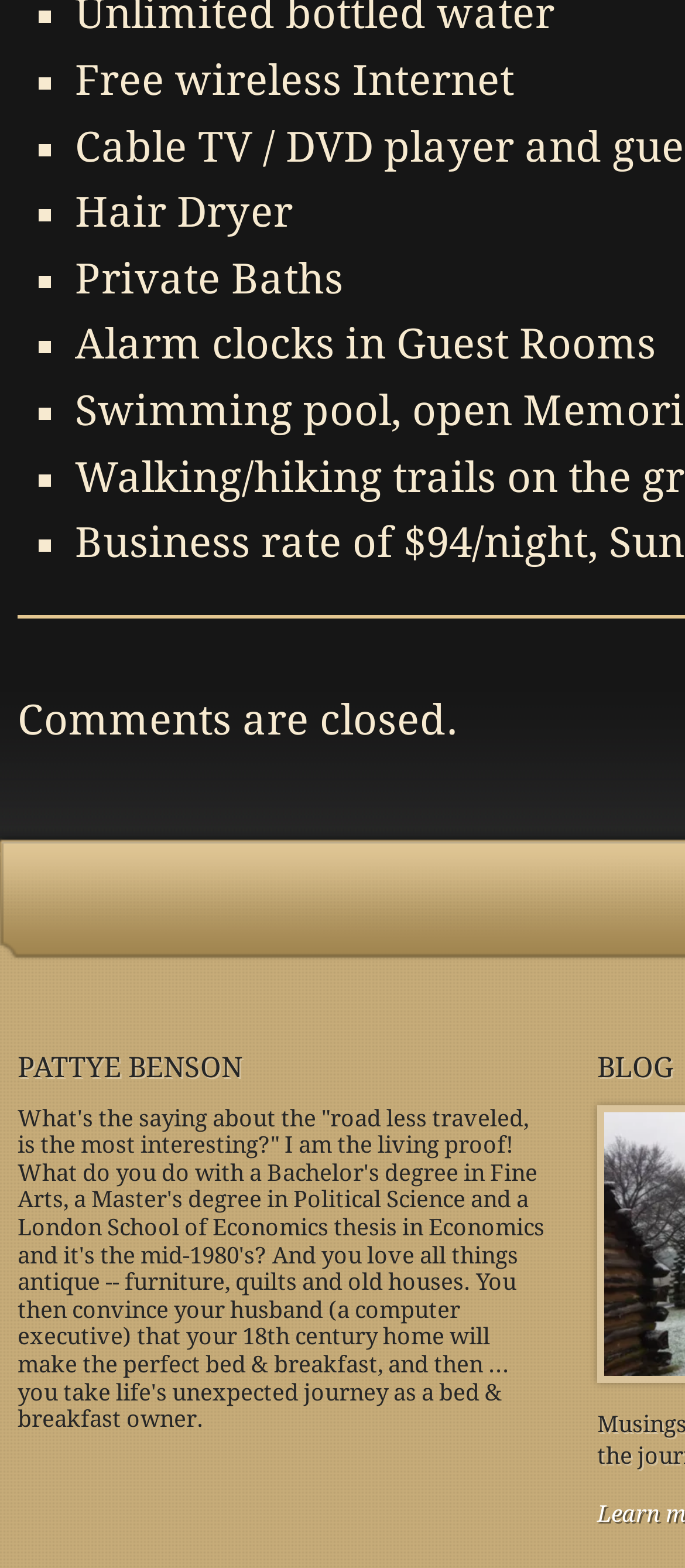Reply to the question with a brief word or phrase: What is the name of the bed and breakfast owner?

Pattye Benson